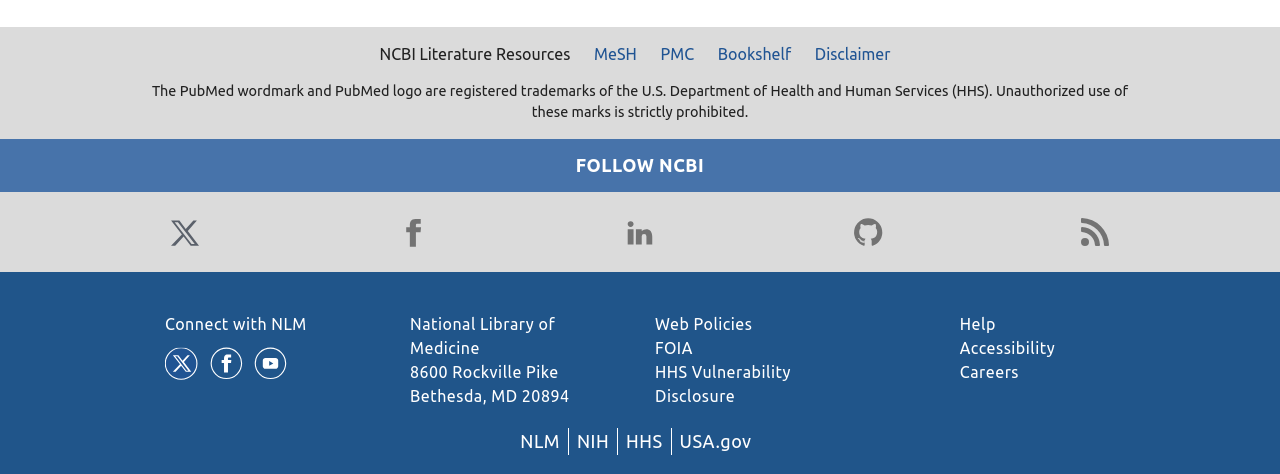Please locate the bounding box coordinates of the element that should be clicked to achieve the given instruction: "Connect with NLM".

[0.129, 0.665, 0.24, 0.703]